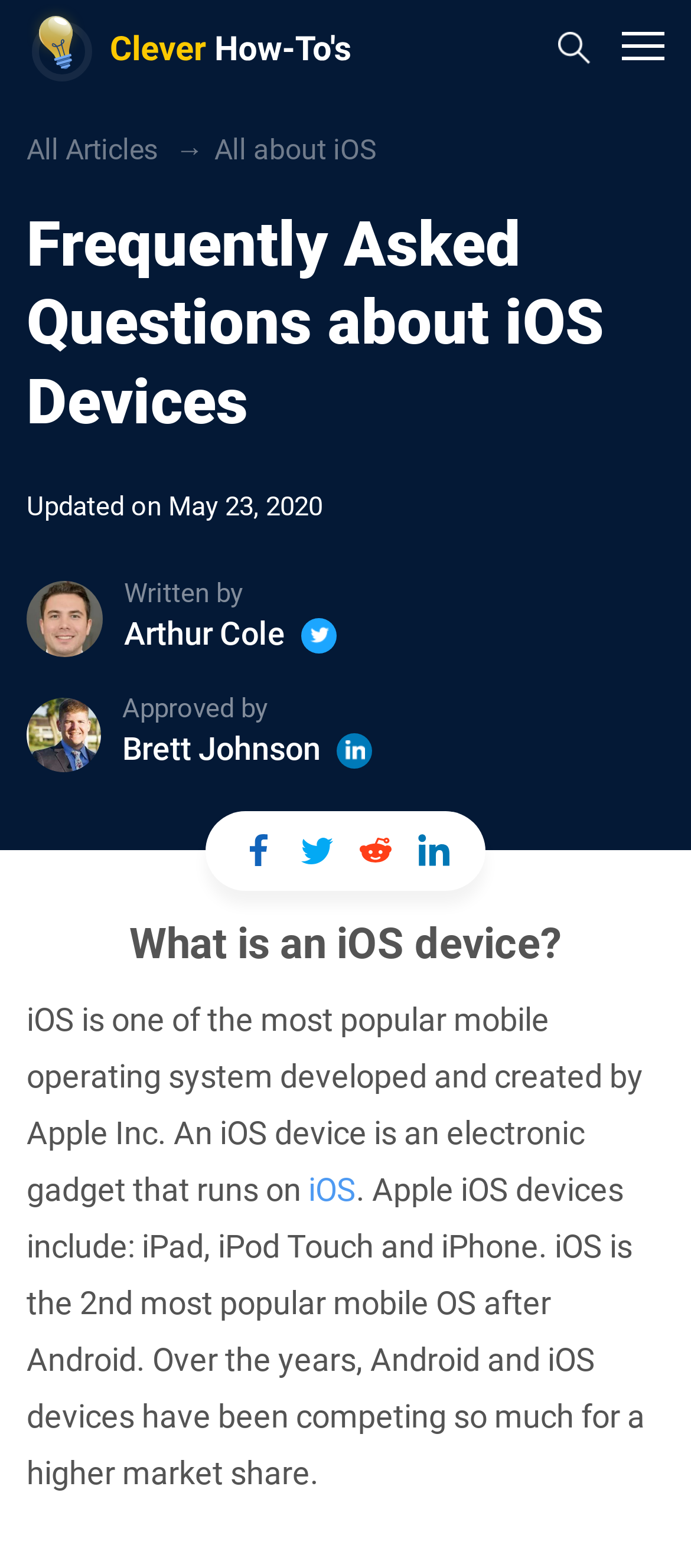Provide a short answer to the following question with just one word or phrase: Who approved the article?

Brett Johnson